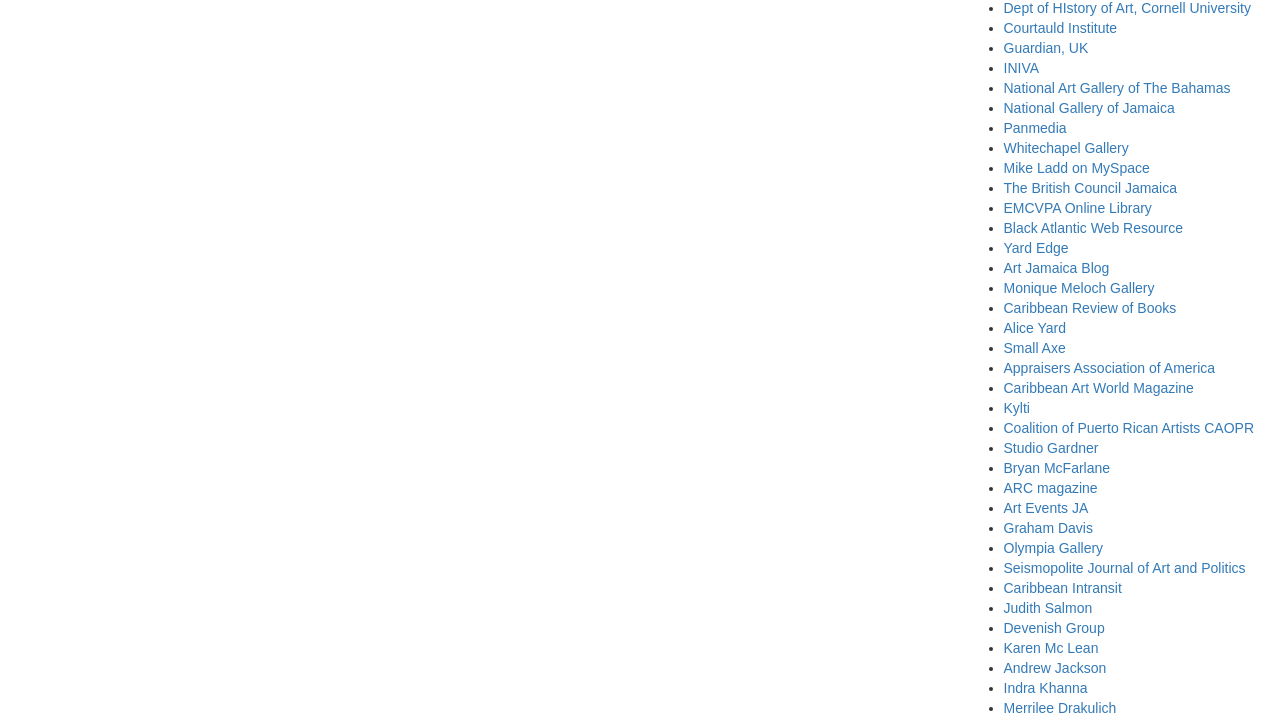What is the first link on the webpage?
Using the image, answer in one word or phrase.

Courtauld Institute